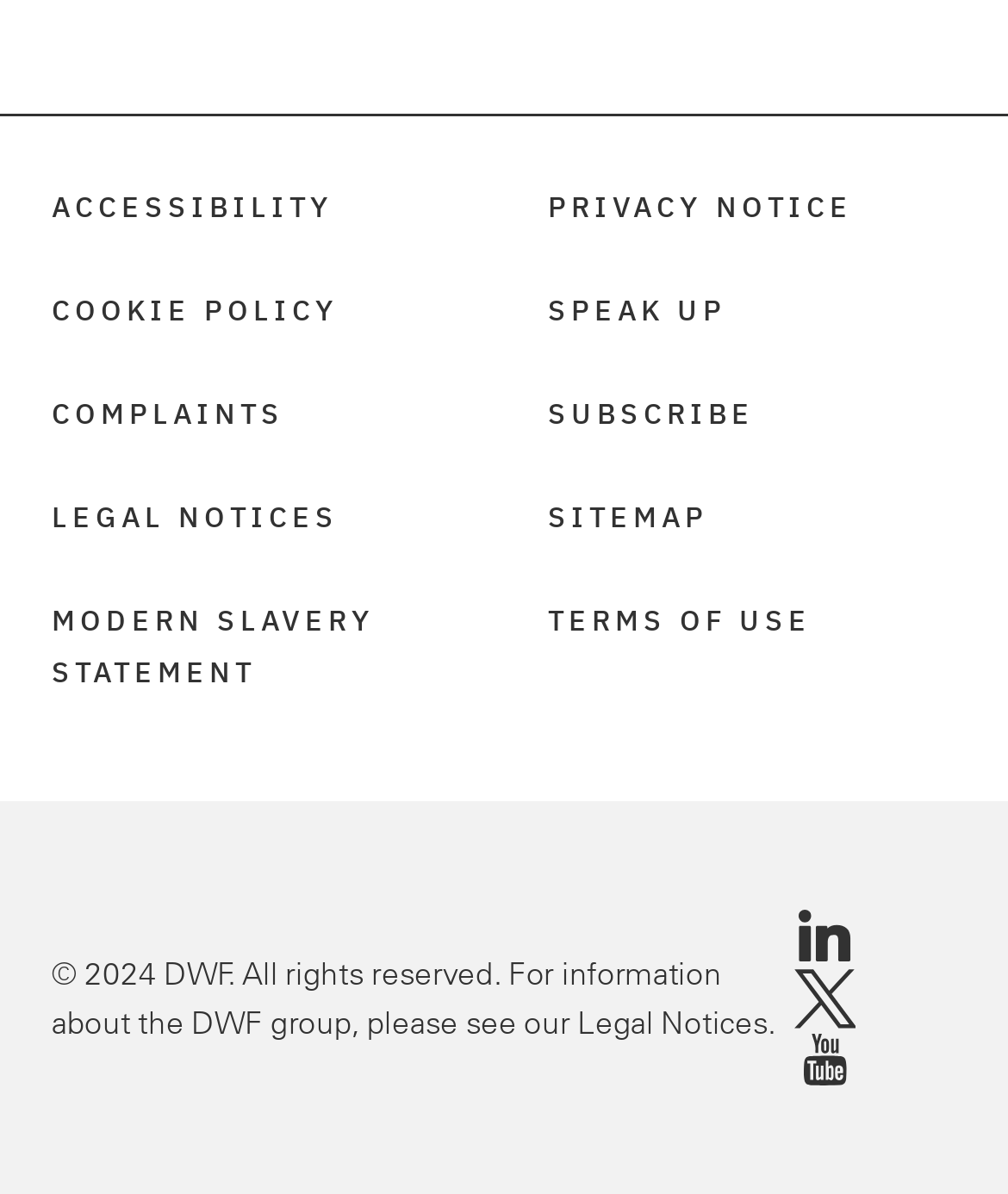How many social media links are present?
Using the image as a reference, answer the question with a short word or phrase.

3